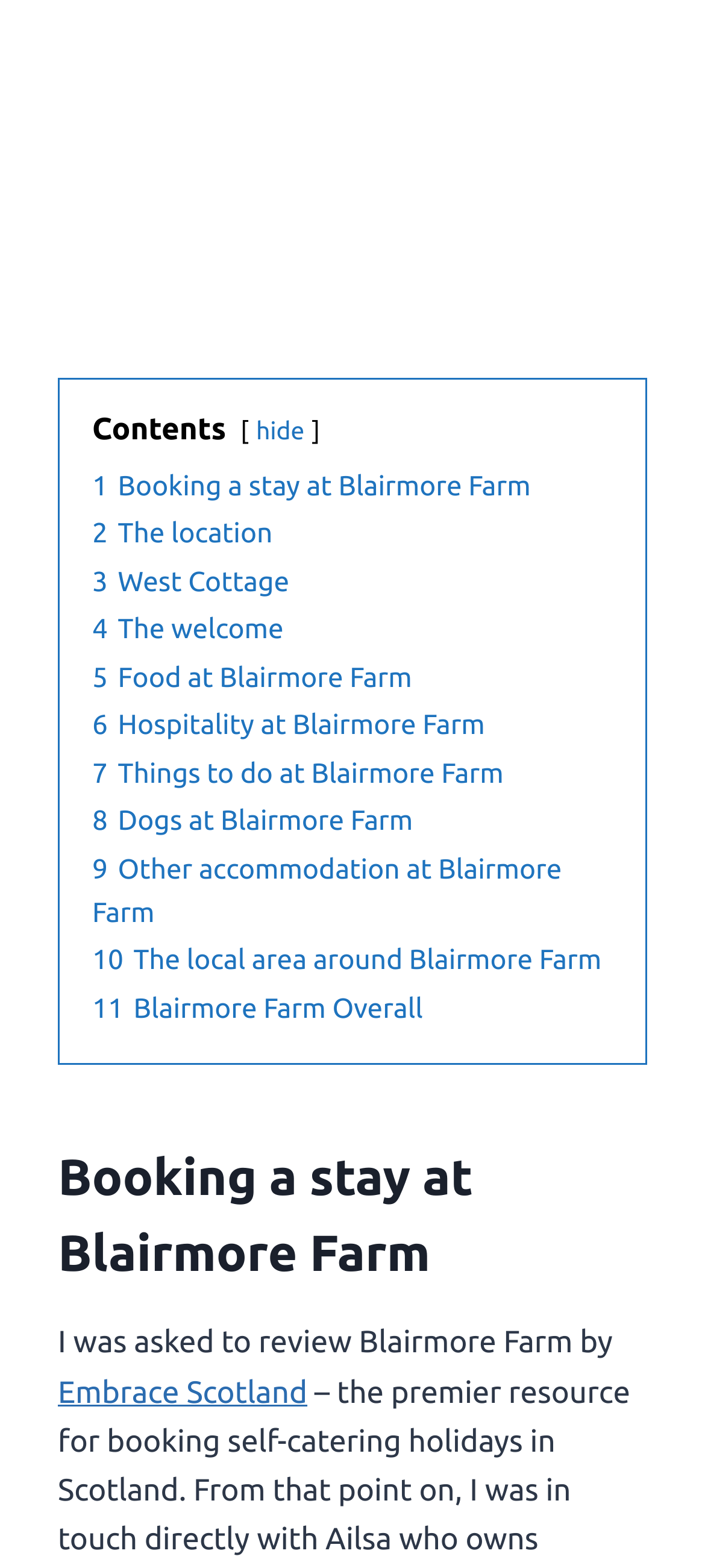How many sections are there in the contents section?
Refer to the image and provide a concise answer in one word or phrase.

11